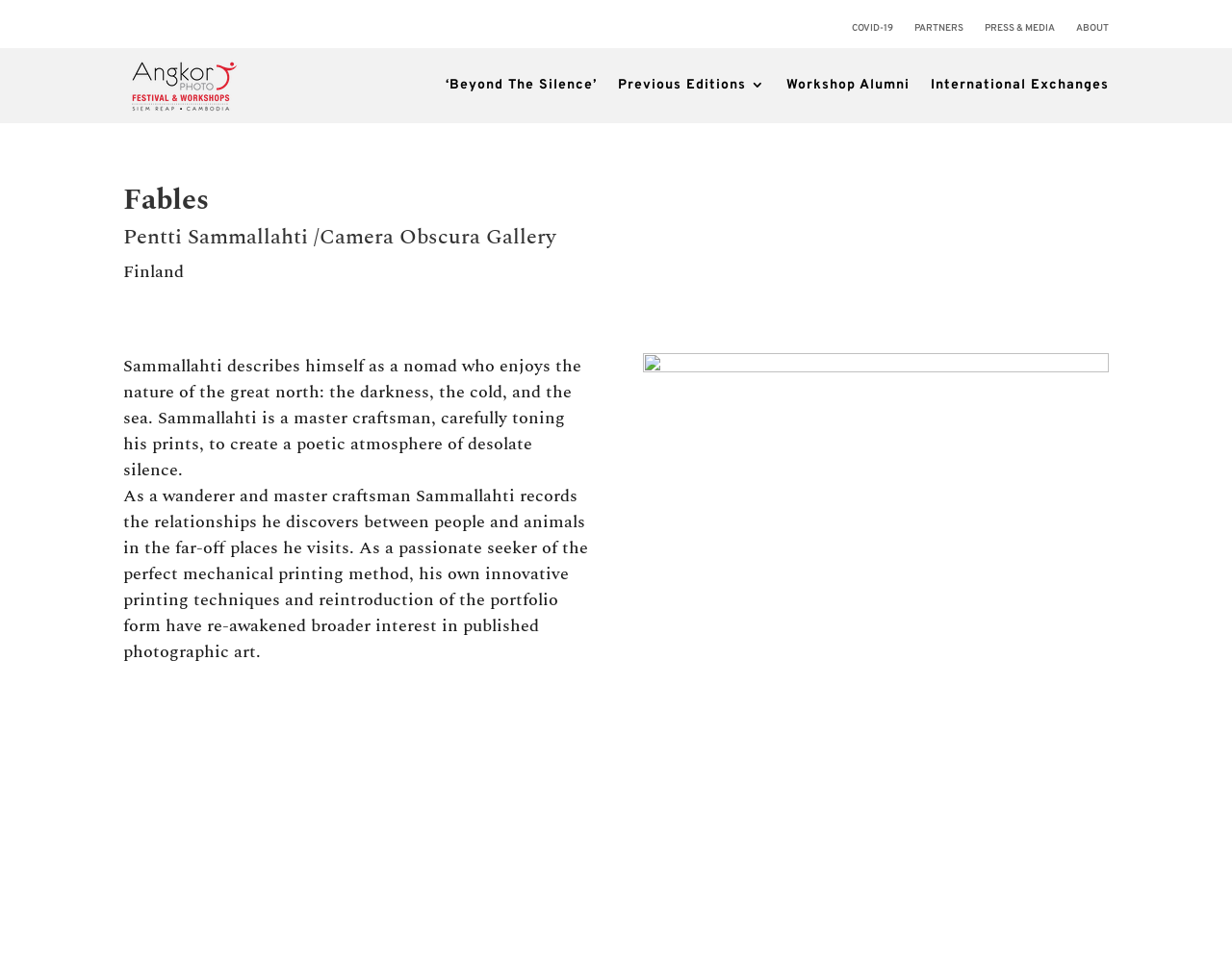By analyzing the image, answer the following question with a detailed response: What is the photographer's country of origin?

I found the answer by looking at the StaticText element with the text 'Finland' at coordinates [0.1, 0.268, 0.149, 0.295]. This text is likely describing the photographer's country of origin.